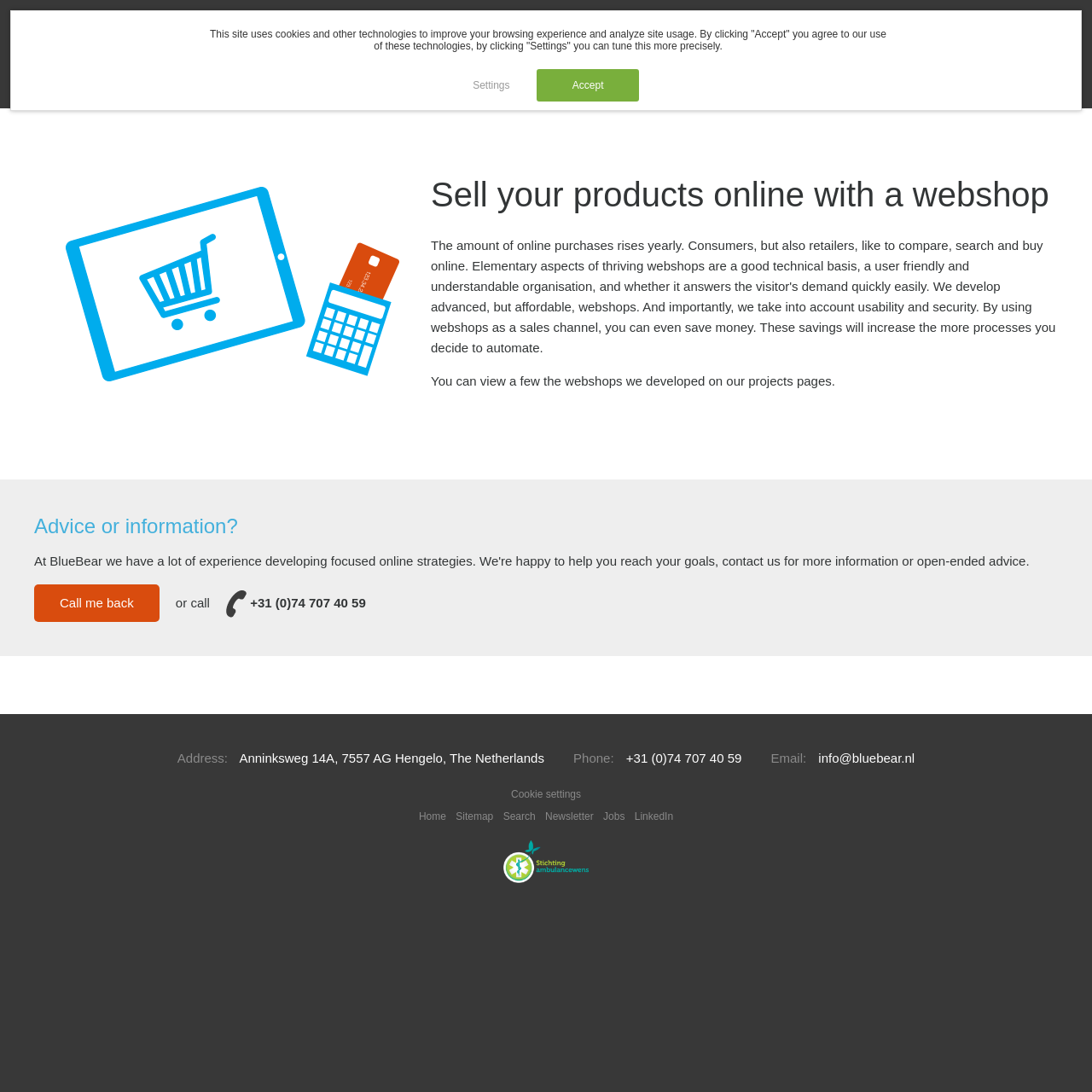What is the phone number?
Kindly offer a comprehensive and detailed response to the question.

I found the phone number by looking at the contact information section at the bottom of the webpage, where it says 'Phone: +31 (0)74 707 40 59'.